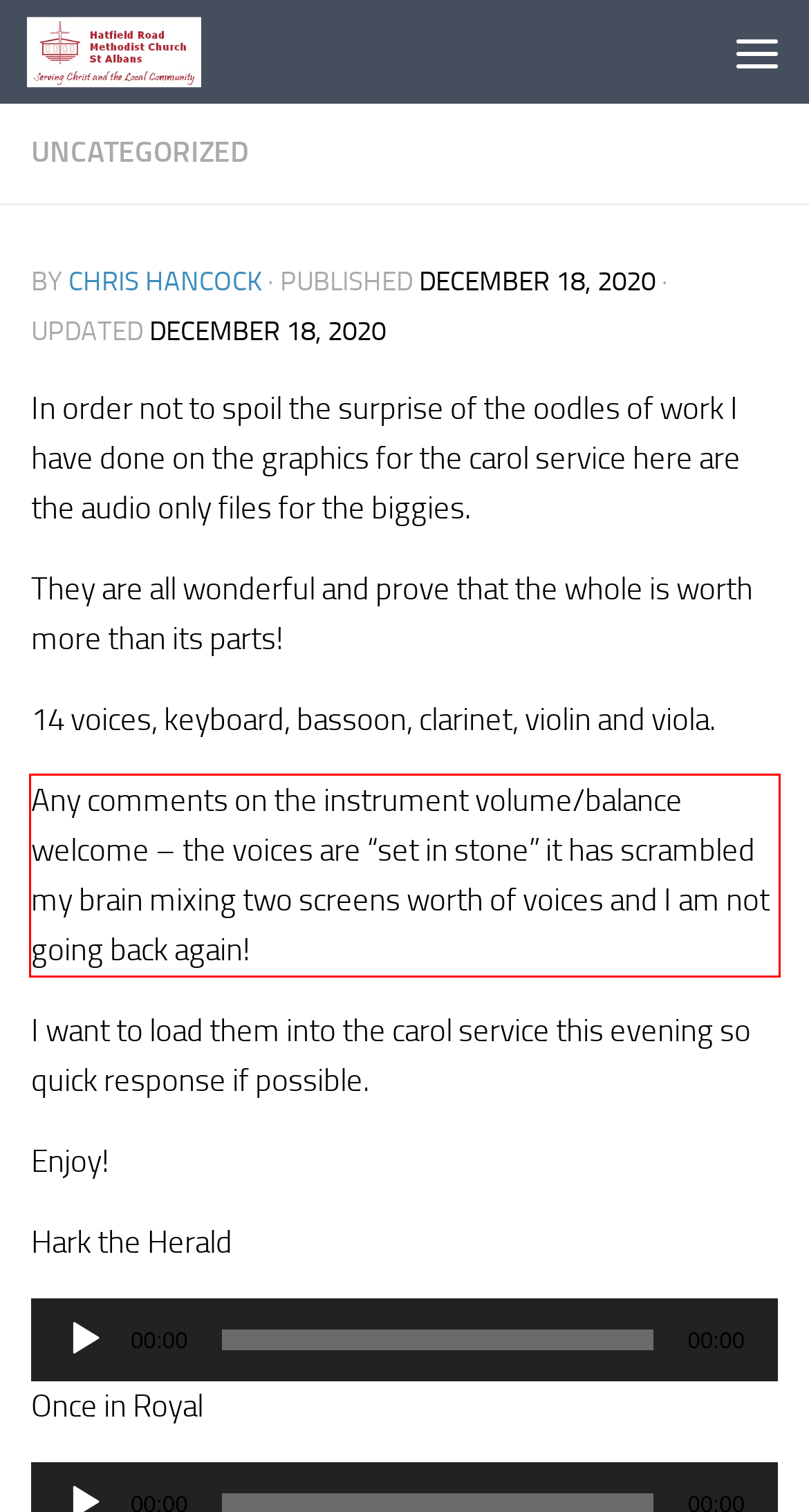You have a screenshot of a webpage with a UI element highlighted by a red bounding box. Use OCR to obtain the text within this highlighted area.

Any comments on the instrument volume/balance welcome – the voices are “set in stone” it has scrambled my brain mixing two screens worth of voices and I am not going back again!